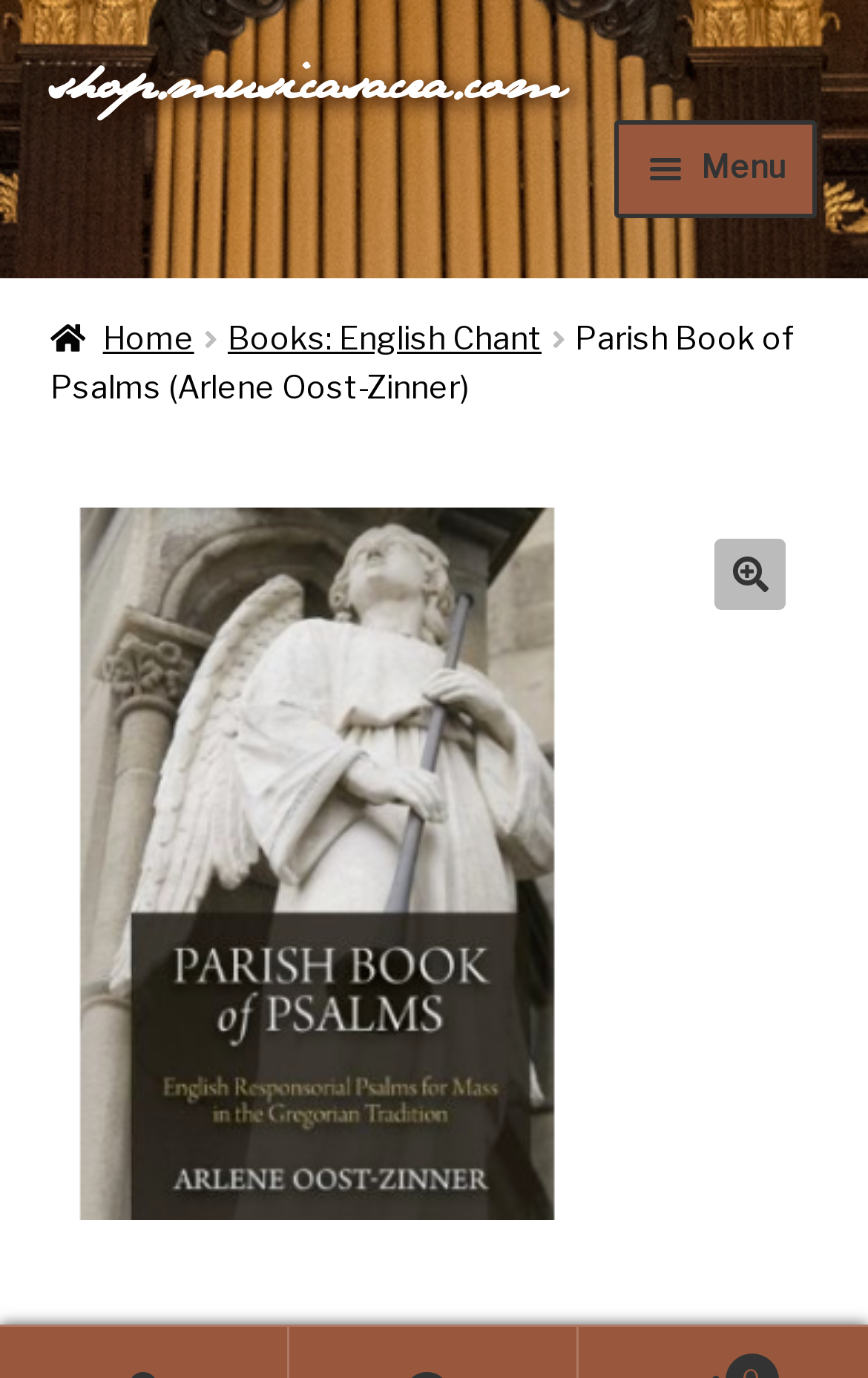Predict the bounding box of the UI element based on this description: "Books: English Chant".

[0.262, 0.23, 0.624, 0.258]